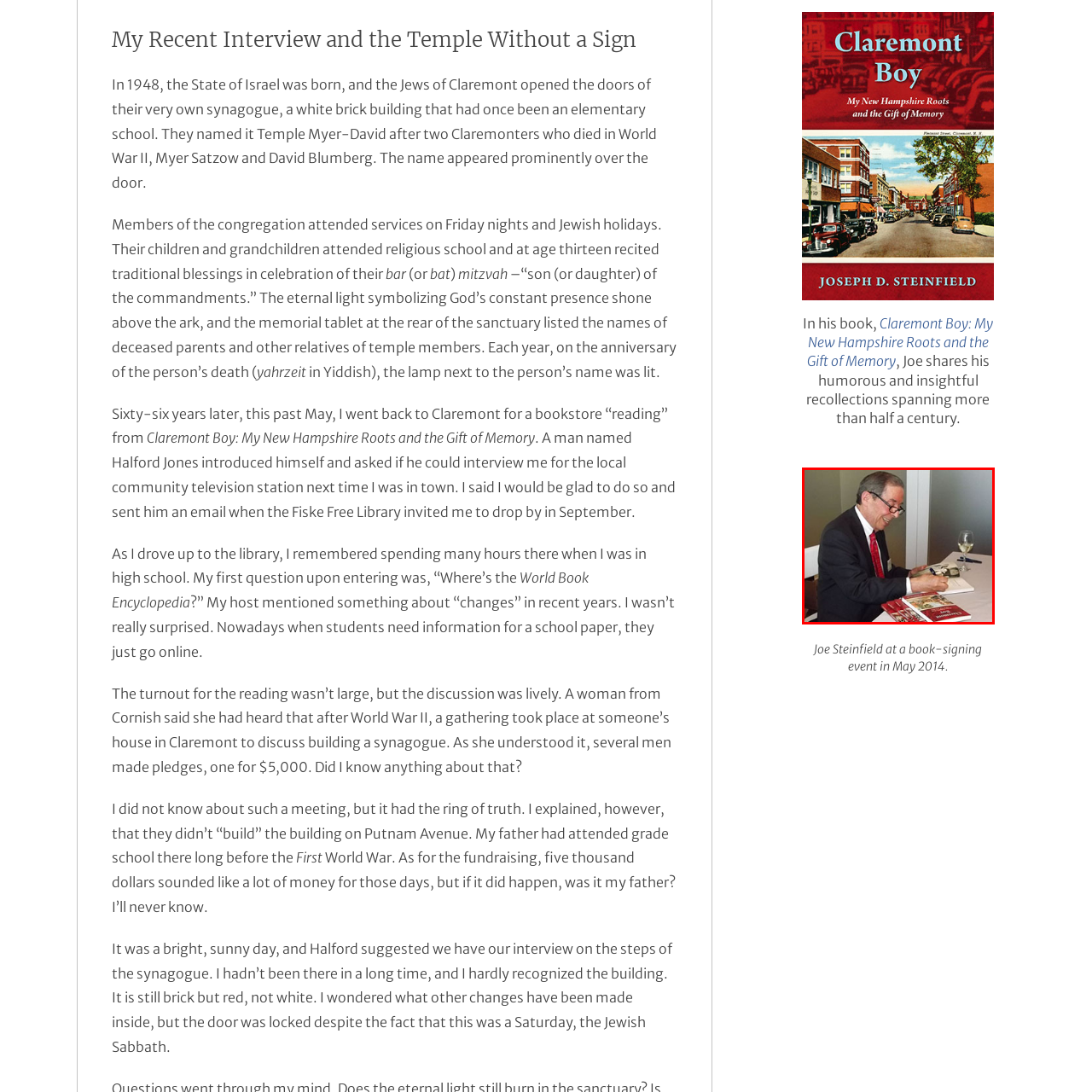Deliver a detailed account of the image that lies within the red box.

The image features Joe Steinfield, a distinguished author, engaged in a book-signing event depicted in May 2014. He is seen wearing a formal outfit, complete with a suit and a red tie, as he smiles while writing a personalized note in his book. The table in front of him holds his published work, specifically titled "Claremont Boy: My New Hampshire Roots and the Gift of Memory," which is highlighted by its vibrant cover design. Nearby, a glass of white wine reflects a warm atmosphere, suggesting a celebratory ambiance at the event. This moment encapsulates both the joy of sharing stories and the connection established between an author and his readers.